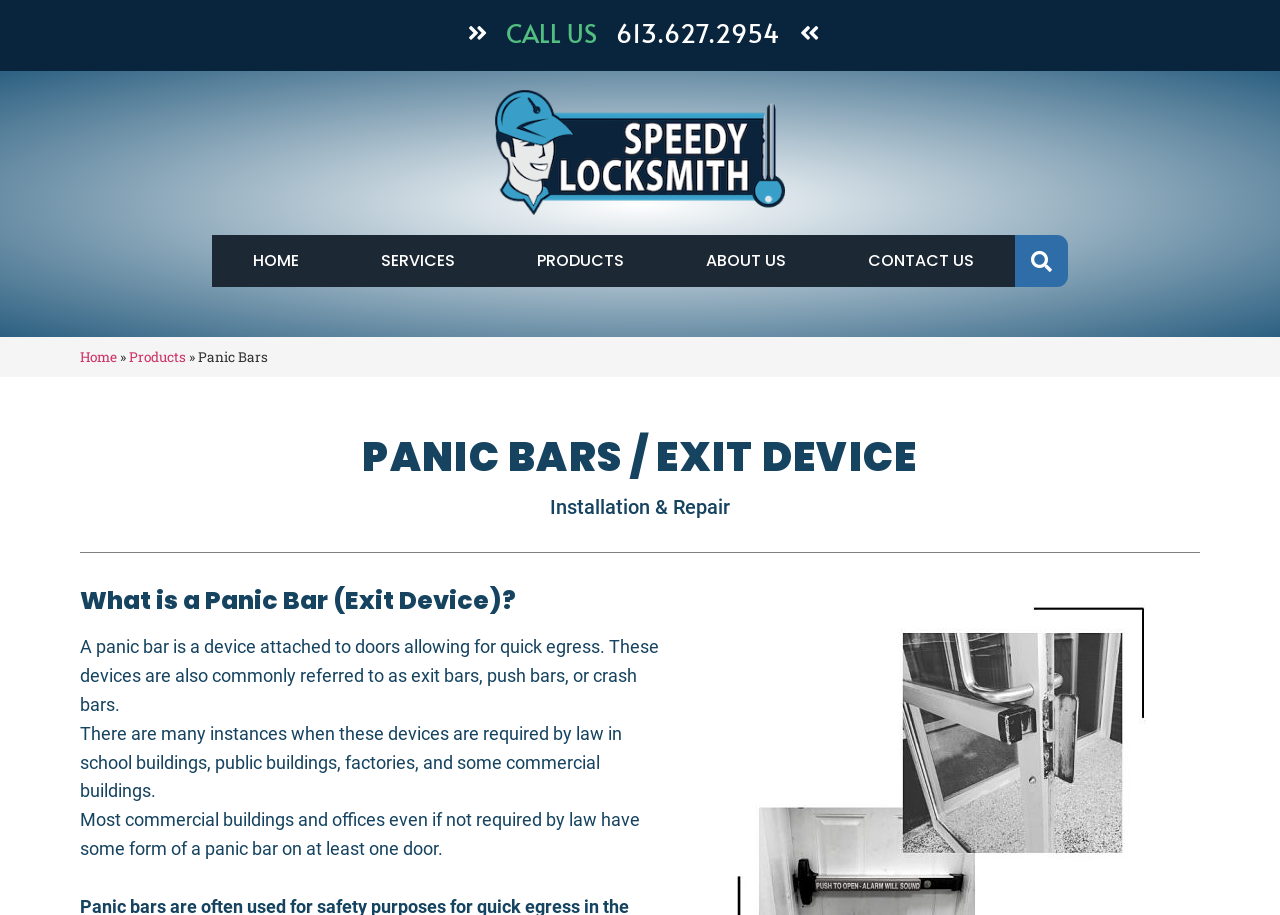Provide the bounding box coordinates of the HTML element described as: "CONTACT US". The bounding box coordinates should be four float numbers between 0 and 1, i.e., [left, top, right, bottom].

[0.646, 0.257, 0.793, 0.314]